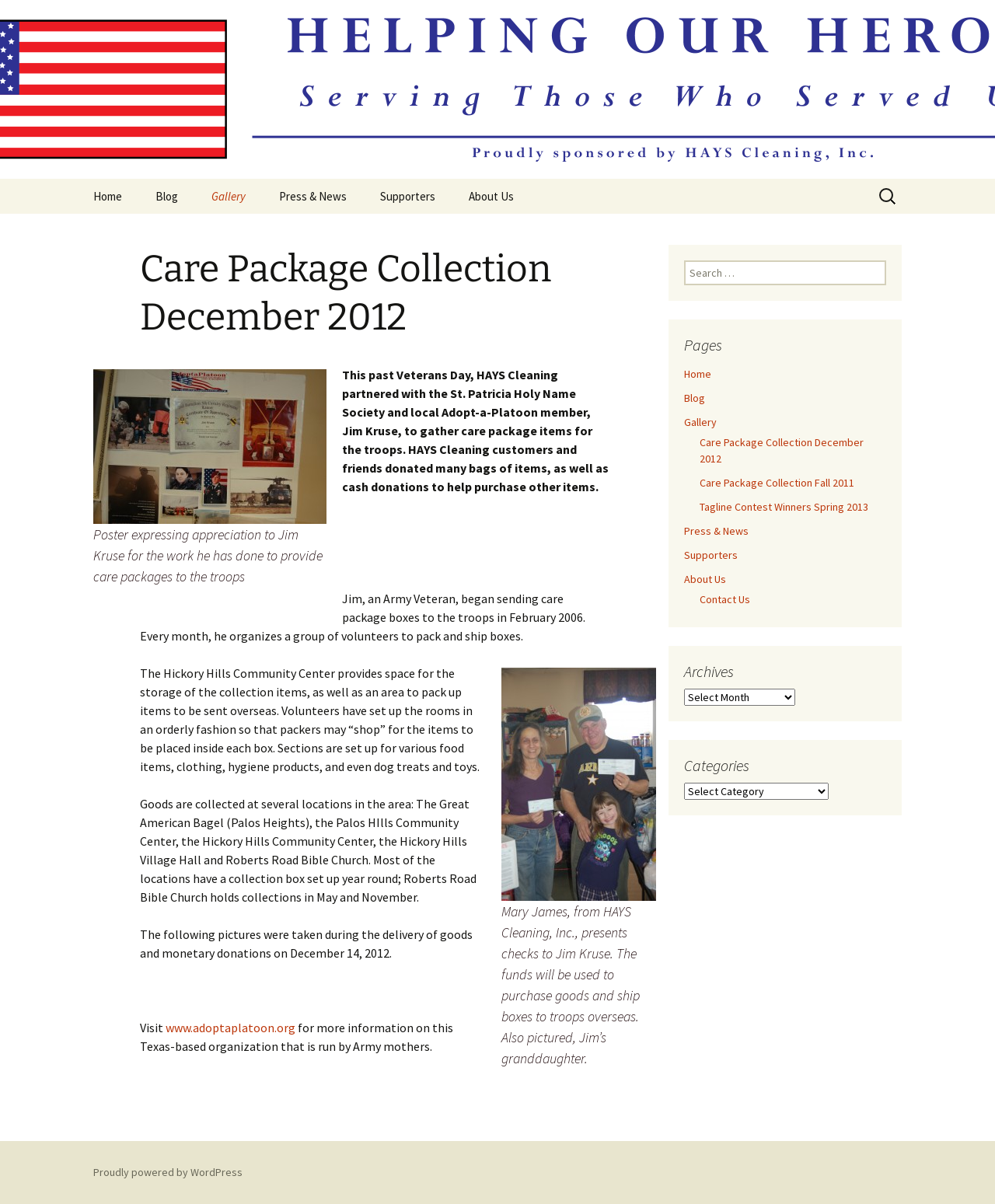Please answer the following question using a single word or phrase: 
What is the location where the care package items are stored and packed?

Hickory Hills Community Center